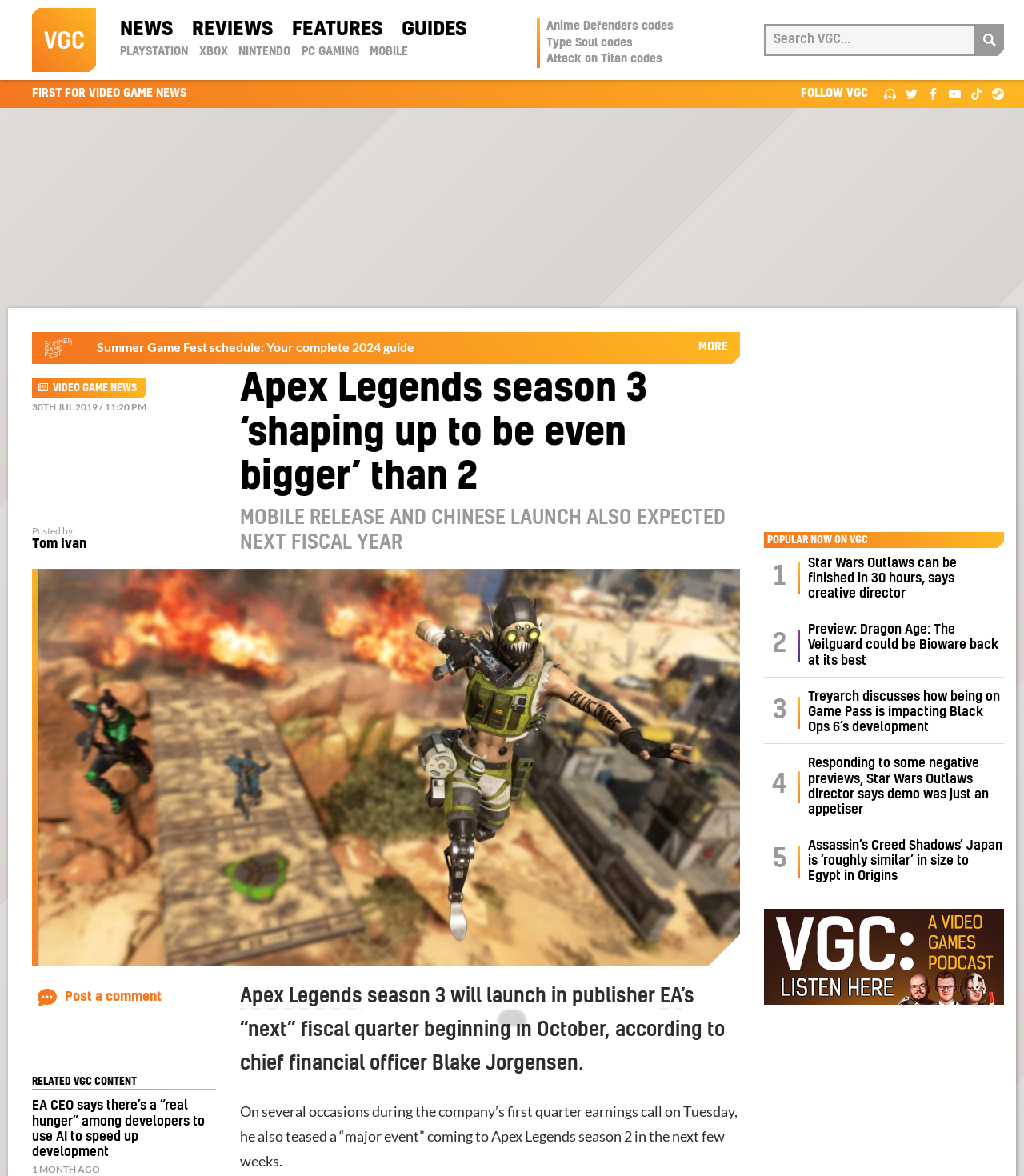Given the description: ".cls-1{fill:url(#linear-gradient)}.cls-2{fill:#fff}", determine the bounding box coordinates of the UI element. The coordinates should be formatted as four float numbers between 0 and 1, [left, top, right, bottom].

[0.031, 0.007, 0.094, 0.061]